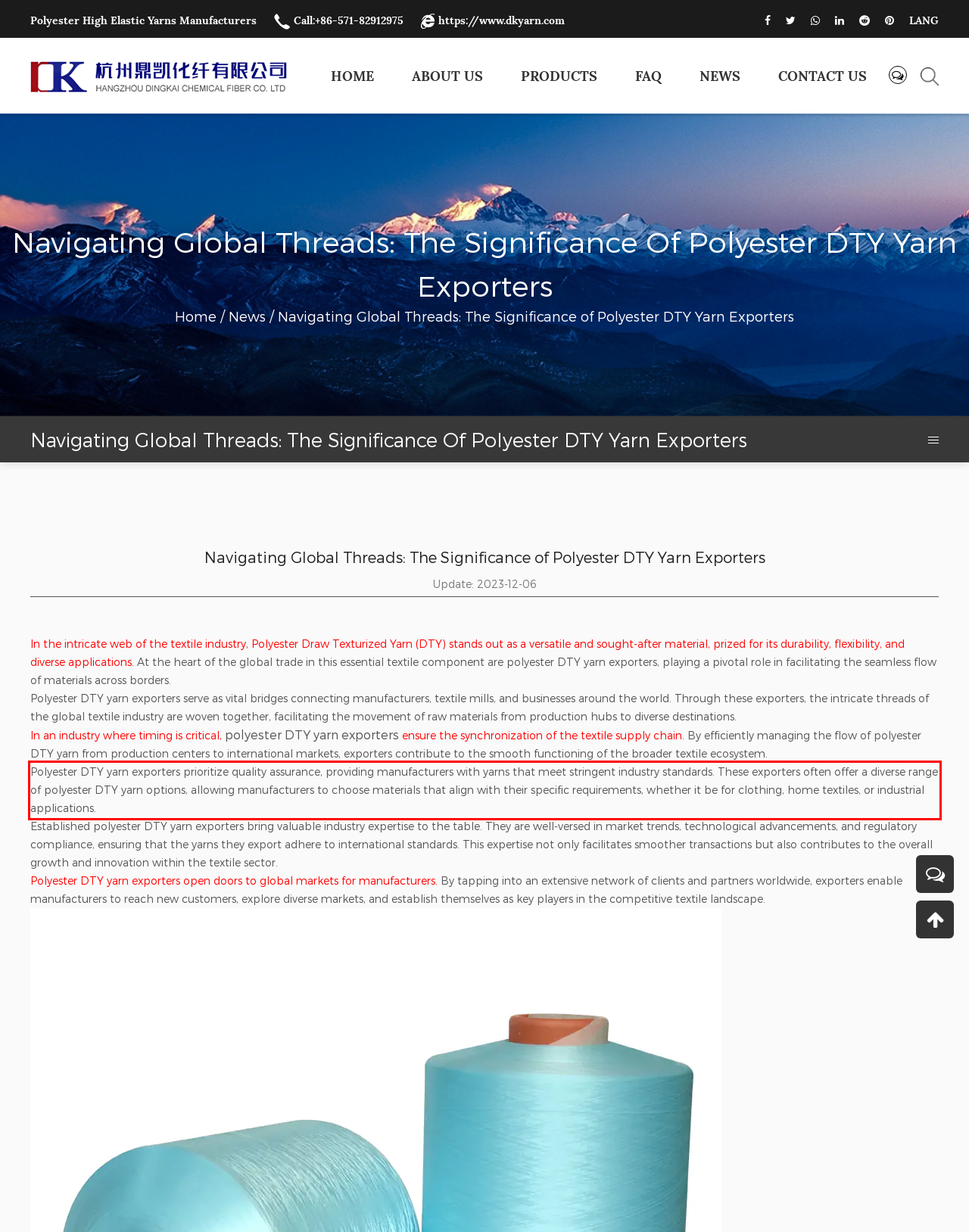In the screenshot of the webpage, find the red bounding box and perform OCR to obtain the text content restricted within this red bounding box.

Polyester DTY yarn exporters prioritize quality assurance, providing manufacturers with yarns that meet stringent industry standards. These exporters often offer a diverse range of polyester DTY yarn options, allowing manufacturers to choose materials that align with their specific requirements, whether it be for clothing, home textiles, or industrial applications.